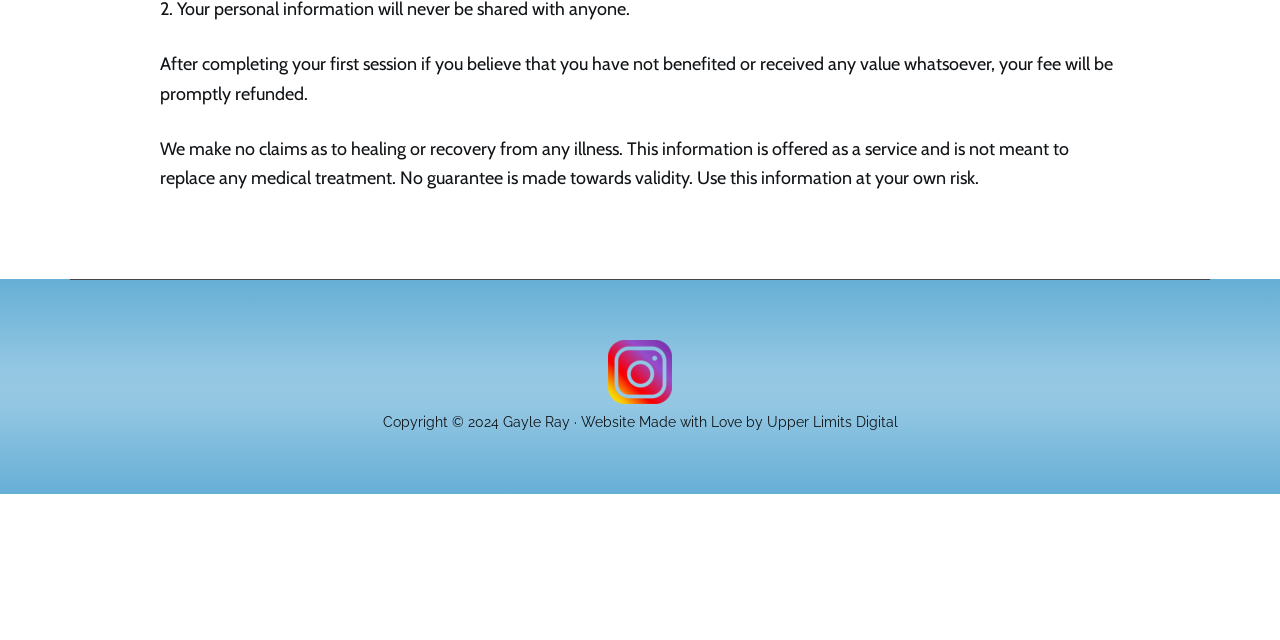Please find the bounding box coordinates (top-left x, top-left y, bottom-right x, bottom-right y) in the screenshot for the UI element described as follows: Upper Limits Digital

[0.599, 0.647, 0.701, 0.672]